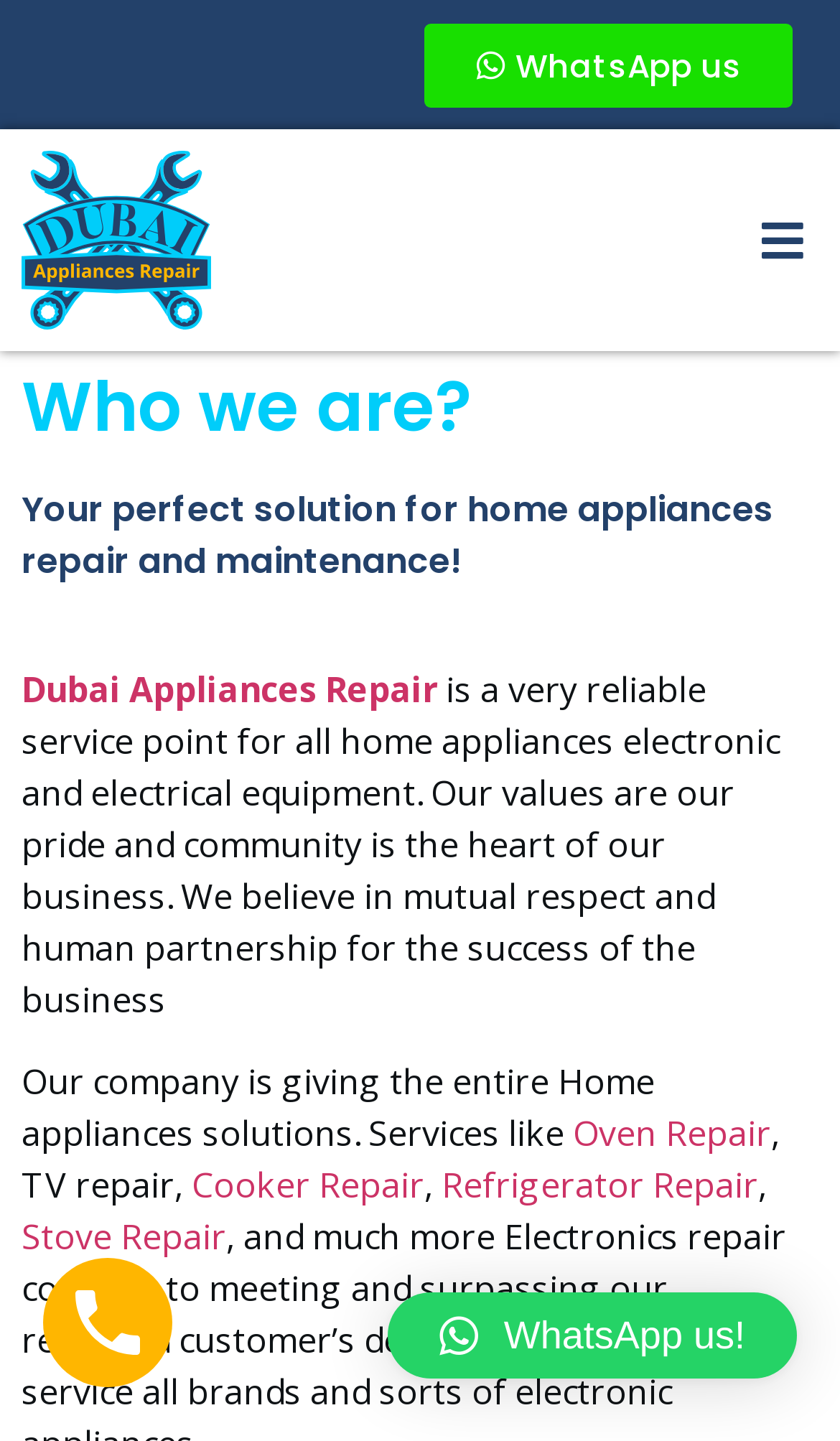Can you look at the image and give a comprehensive answer to the question:
How many types of appliance repair services are listed?

The webpage lists Oven Repair, TV repair, Cooker Repair, Refrigerator Repair, and Stove Repair as the types of appliance repair services offered.